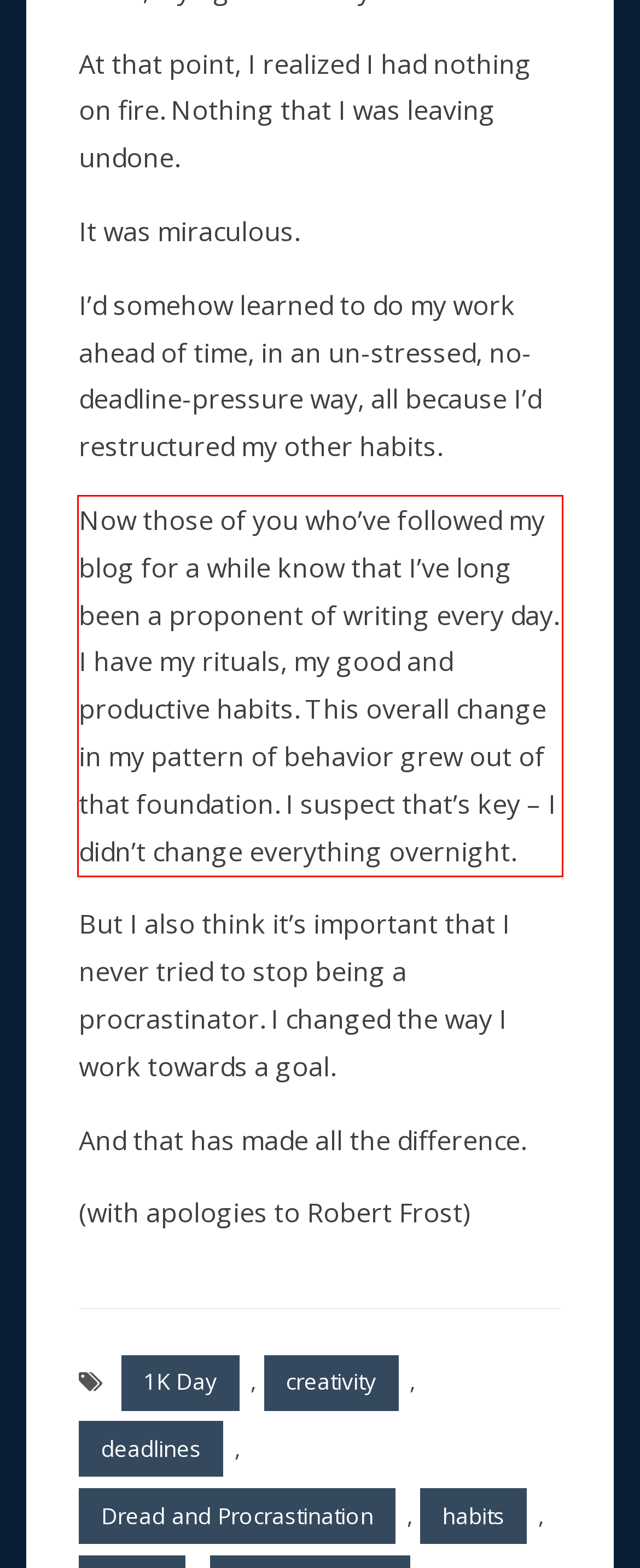Please recognize and transcribe the text located inside the red bounding box in the webpage image.

Now those of you who’ve followed my blog for a while know that I’ve long been a proponent of writing every day. I have my rituals, my good and productive habits. This overall change in my pattern of behavior grew out of that foundation. I suspect that’s key – I didn’t change everything overnight.